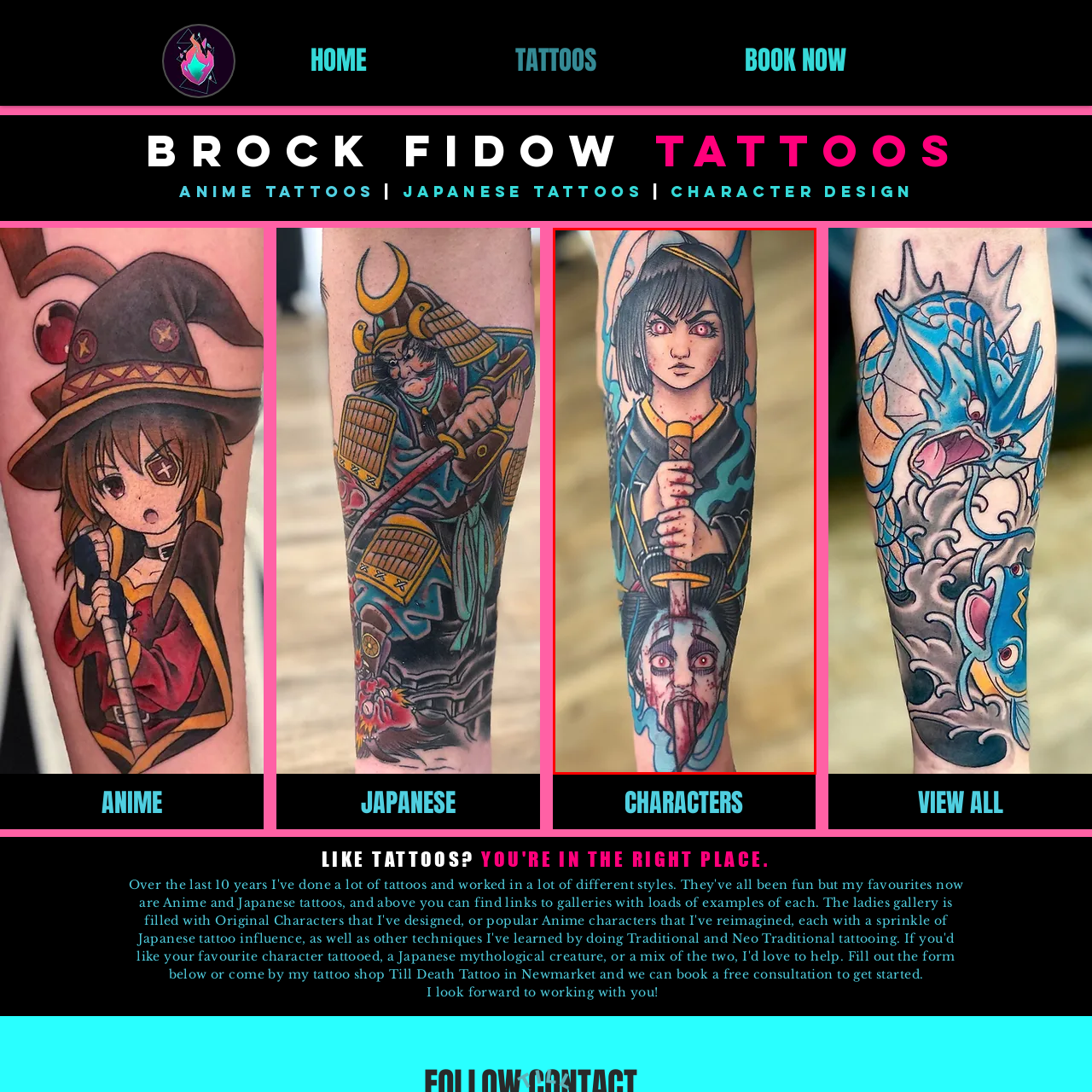Describe extensively the visual content inside the red marked area.

This striking tattoo design features a detailed illustration of a fierce character wielding a sword, with intense, piercing eyes accentuated by bright red irises. The figure is depicted in a dynamic pose, grasping the sword firmly with both hands. Beneath this character, there is a haunting image of a face that seems to emerge from the blade, characterized by wide, shocked eyes and blood trickling down from its mouth, creating a stark contrast to the vibrant colors above. The background incorporates swirling elements in shades of blue, adding a sense of movement and depth to the artwork. This tattoo encapsulates a blend of anime influences and horror themes, showcasing intricate linework and bold colors, making it a captivating piece of body art.